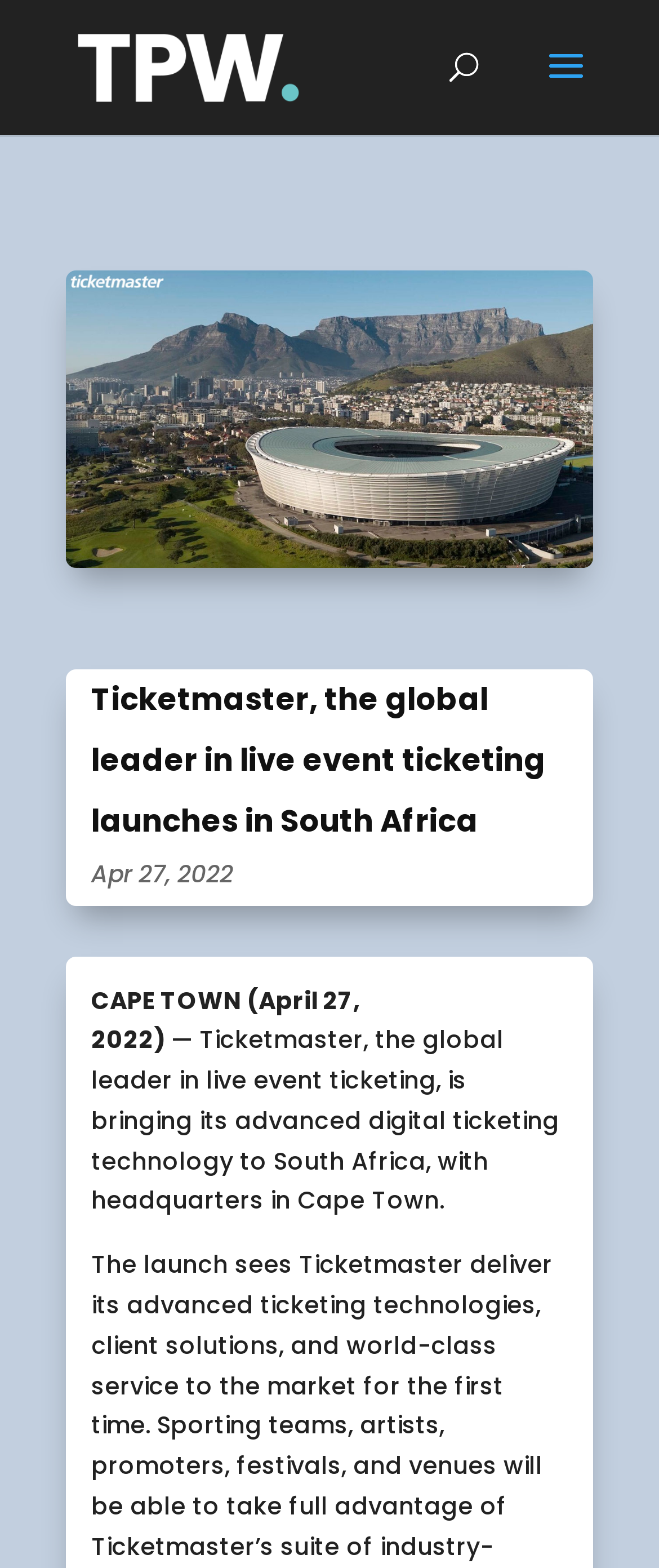What is the role of Ticketmaster in live event ticketing?
Answer the question with as much detail as possible.

I found the role of Ticketmaster by reading the heading element that mentions 'Ticketmaster, the global leader in live event ticketing launches in South Africa'.